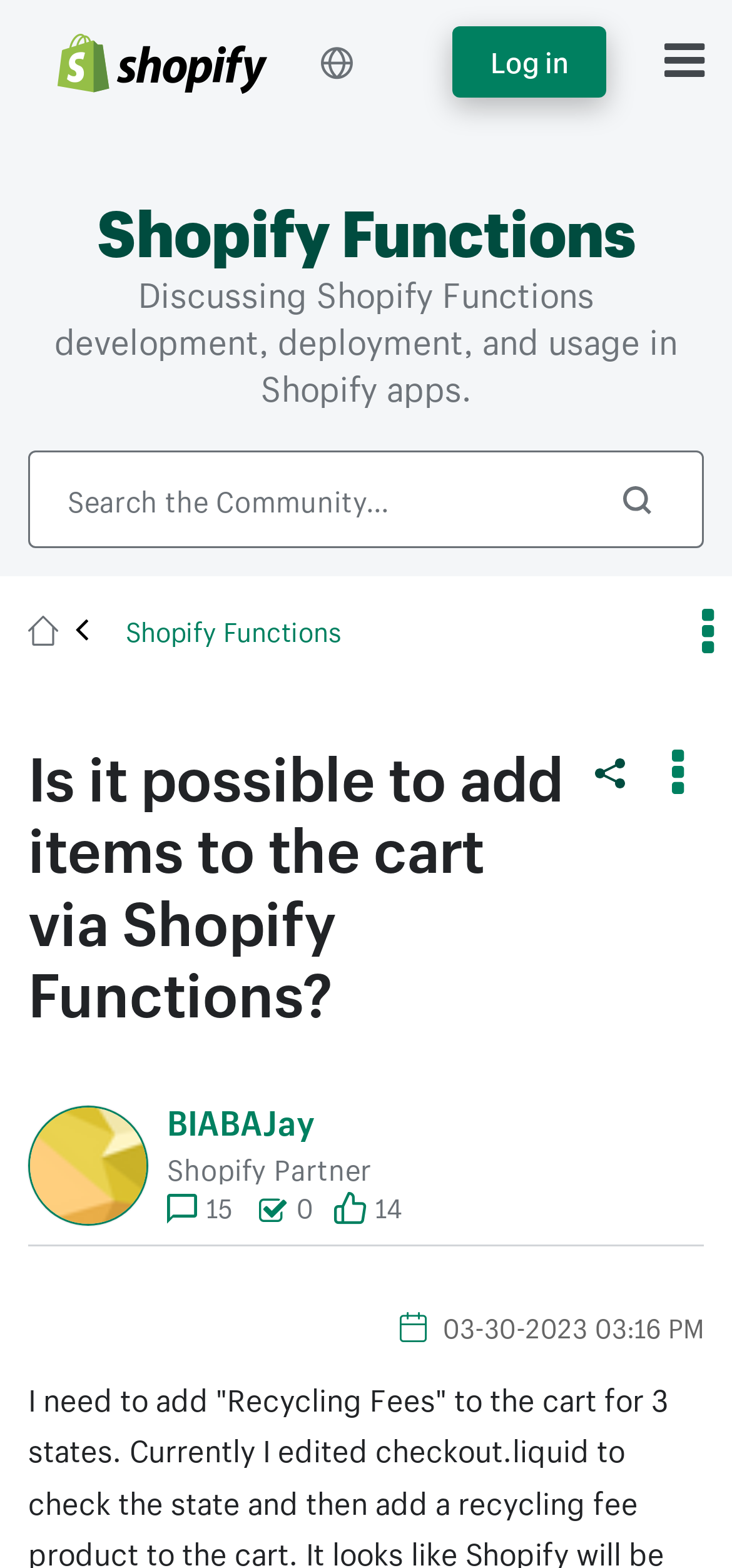Please identify the coordinates of the bounding box for the clickable region that will accomplish this instruction: "View profile of BIABAJay".

[0.228, 0.707, 0.431, 0.729]